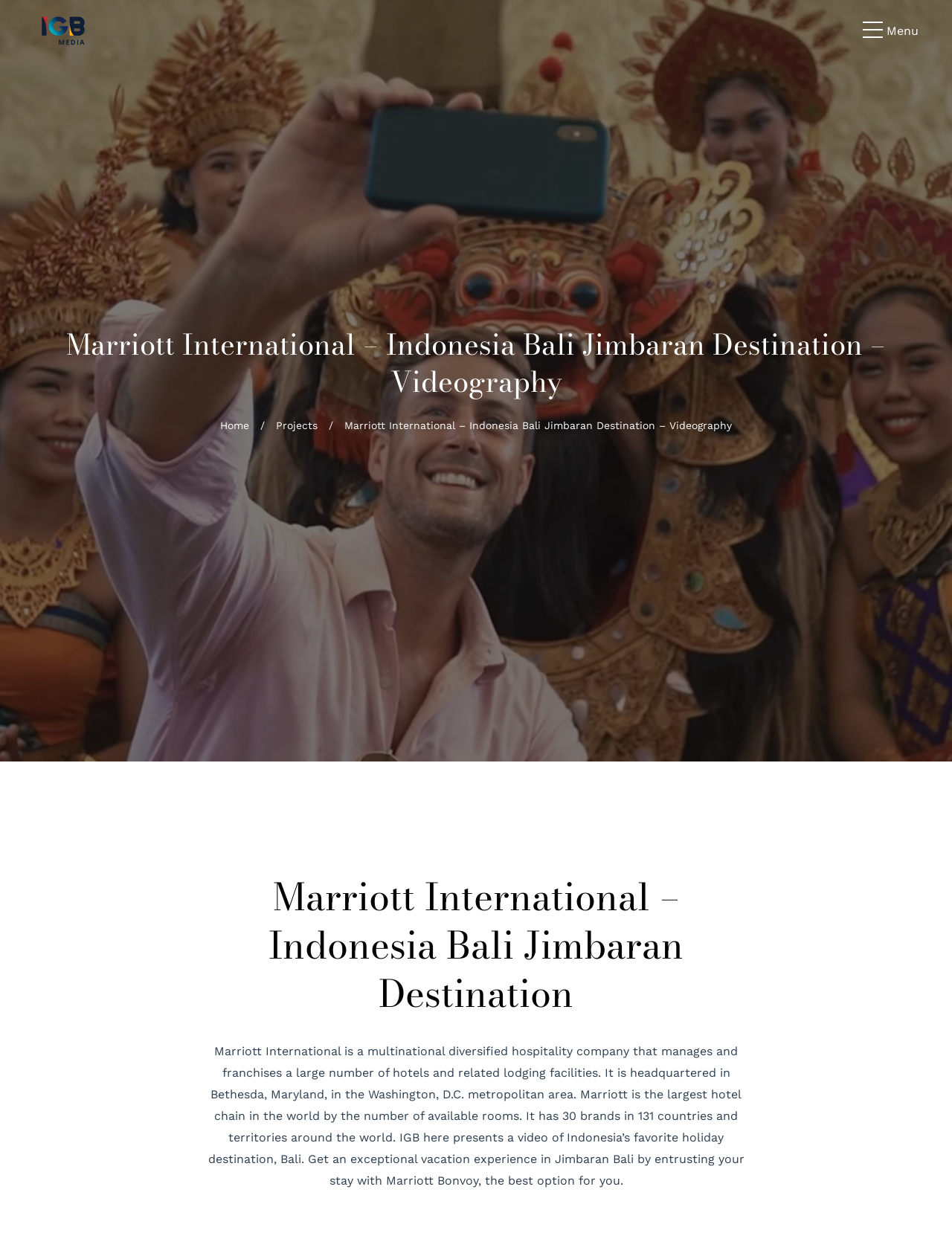Based on the provided description, "alt="IGB Media"", find the bounding box of the corresponding UI element in the screenshot.

[0.035, 0.012, 0.098, 0.037]